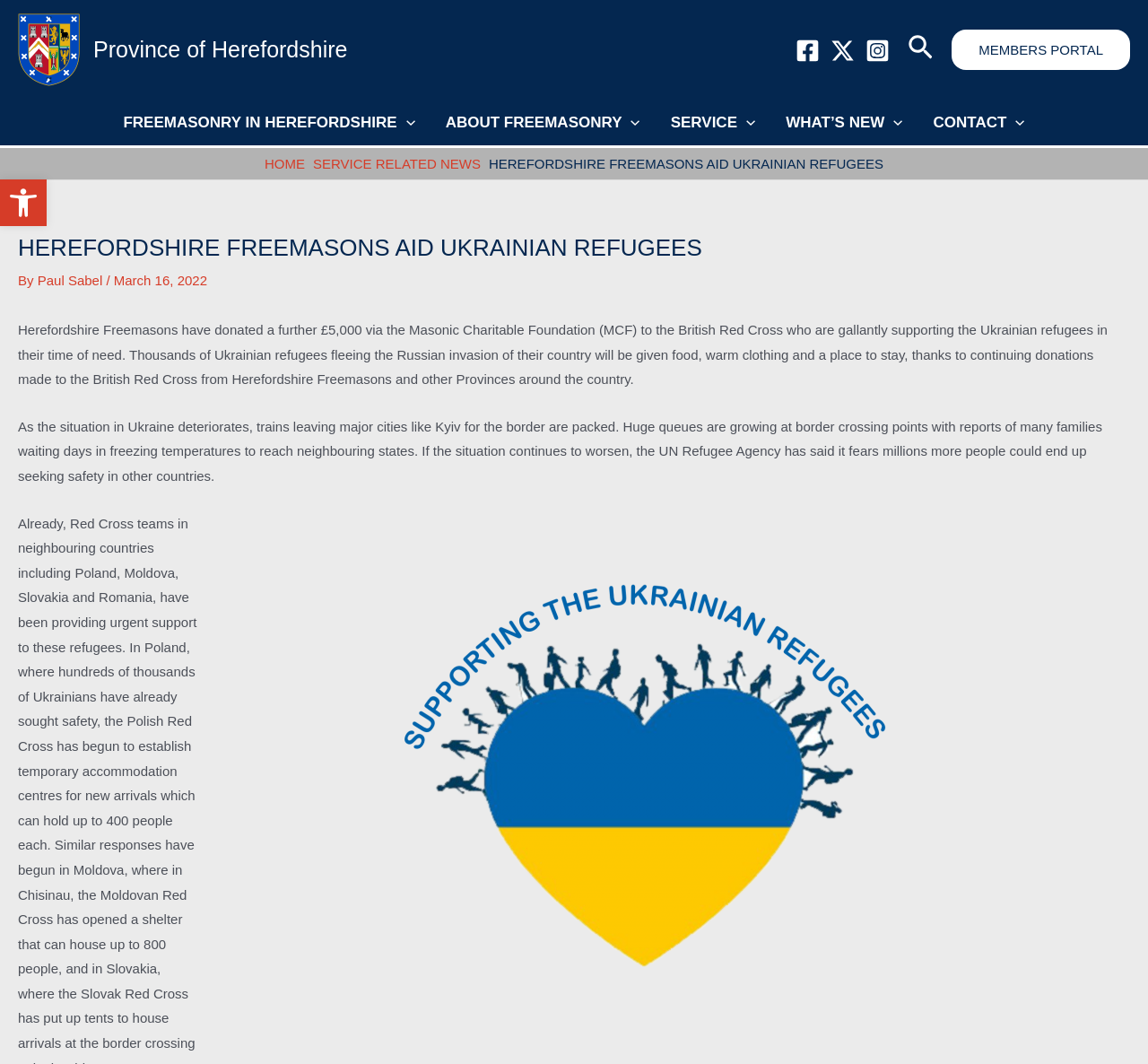Please provide the bounding box coordinates in the format (top-left x, top-left y, bottom-right x, bottom-right y). Remember, all values are floating point numbers between 0 and 1. What is the bounding box coordinate of the region described as: parent_node: ABOUT FREEMASONRY aria-label="Menu Toggle"

[0.542, 0.094, 0.558, 0.137]